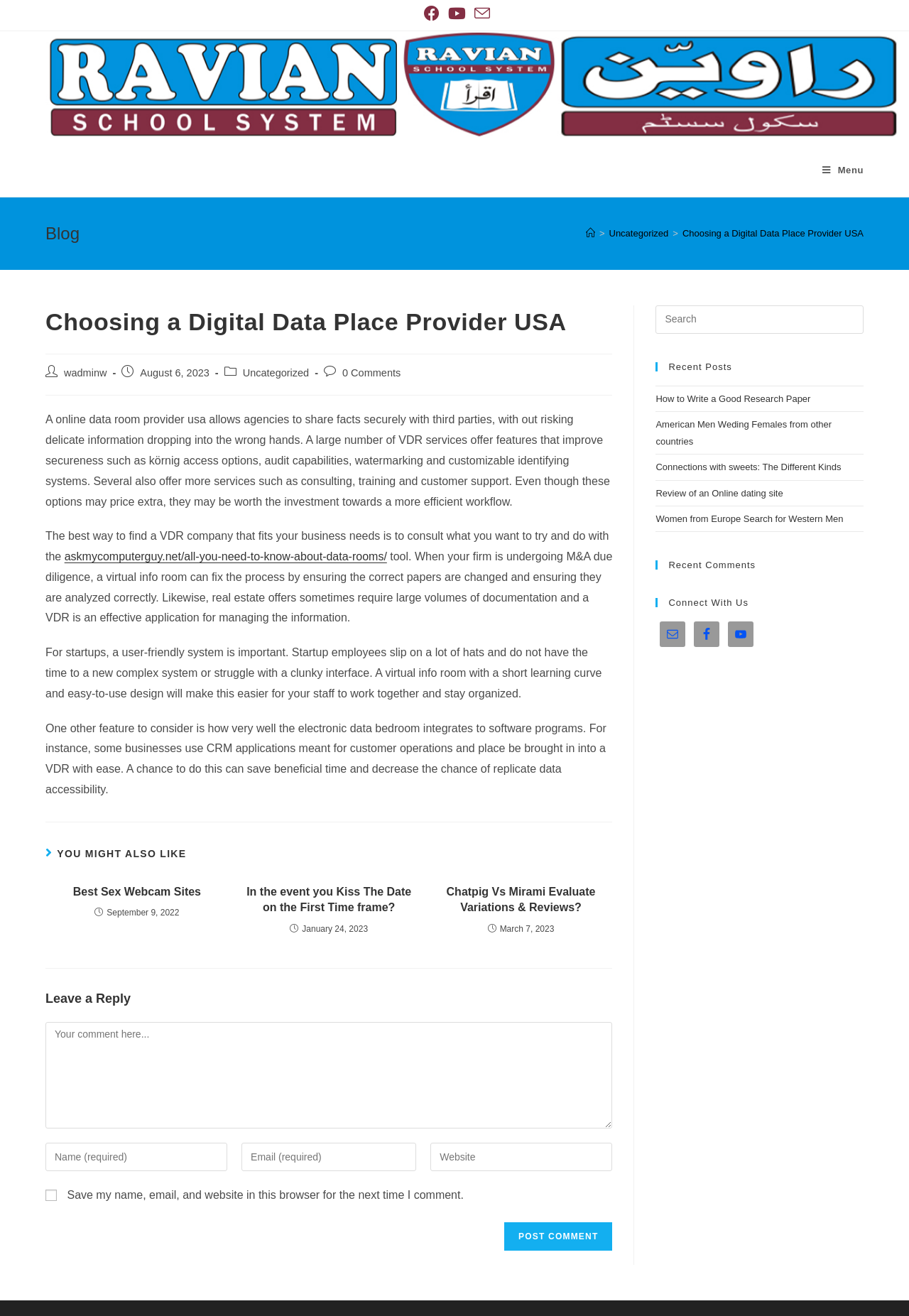Based on the visual content of the image, answer the question thoroughly: What is the purpose of a virtual data room?

The purpose of a virtual data room can be found in the first paragraph of the blog post, which states that a virtual data room allows agencies to share facts securely with third parties, without risking delicate information dropping into the wrong hands.